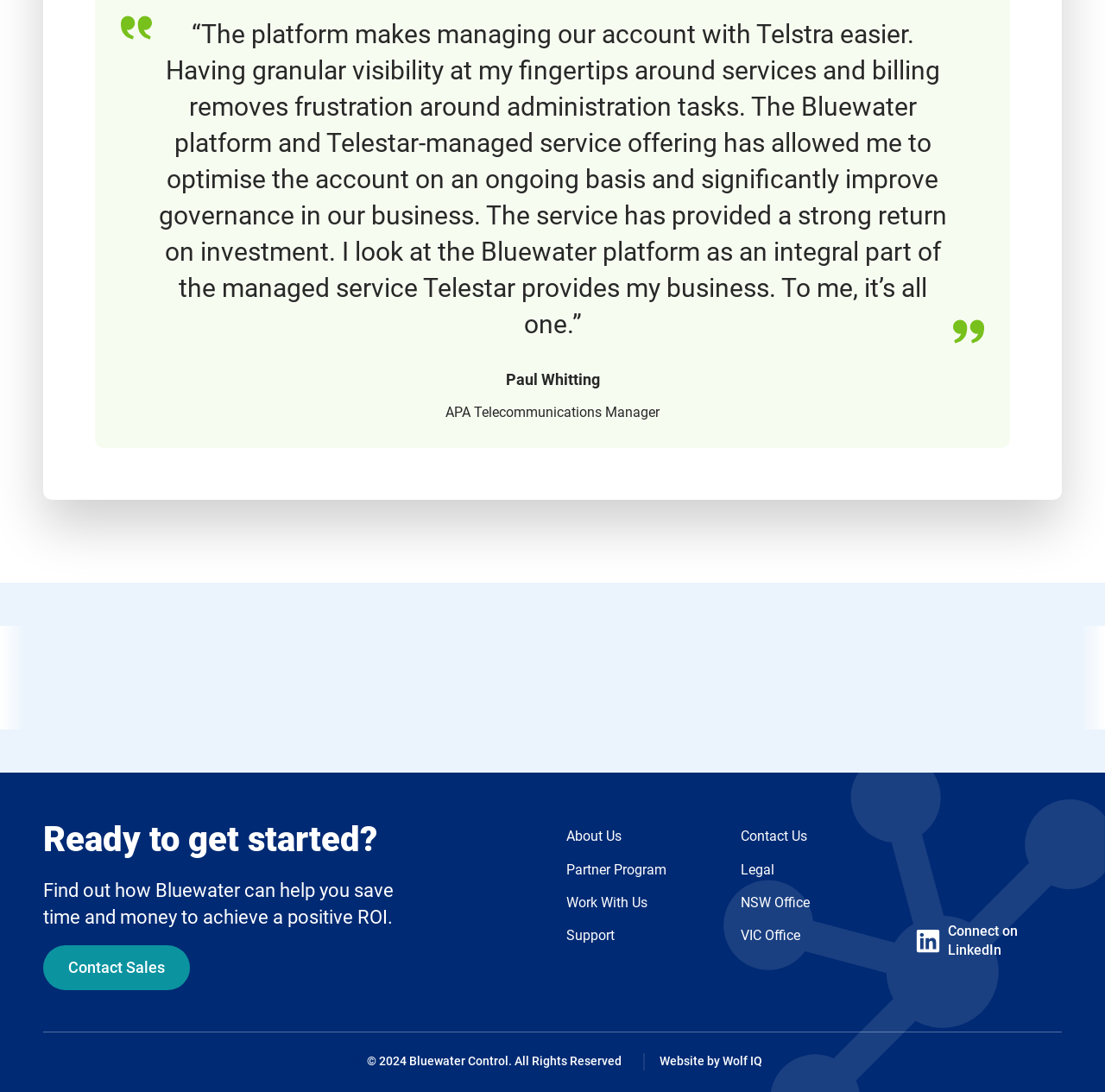What is the copyright year mentioned at the bottom of the webpage? Observe the screenshot and provide a one-word or short phrase answer.

2024